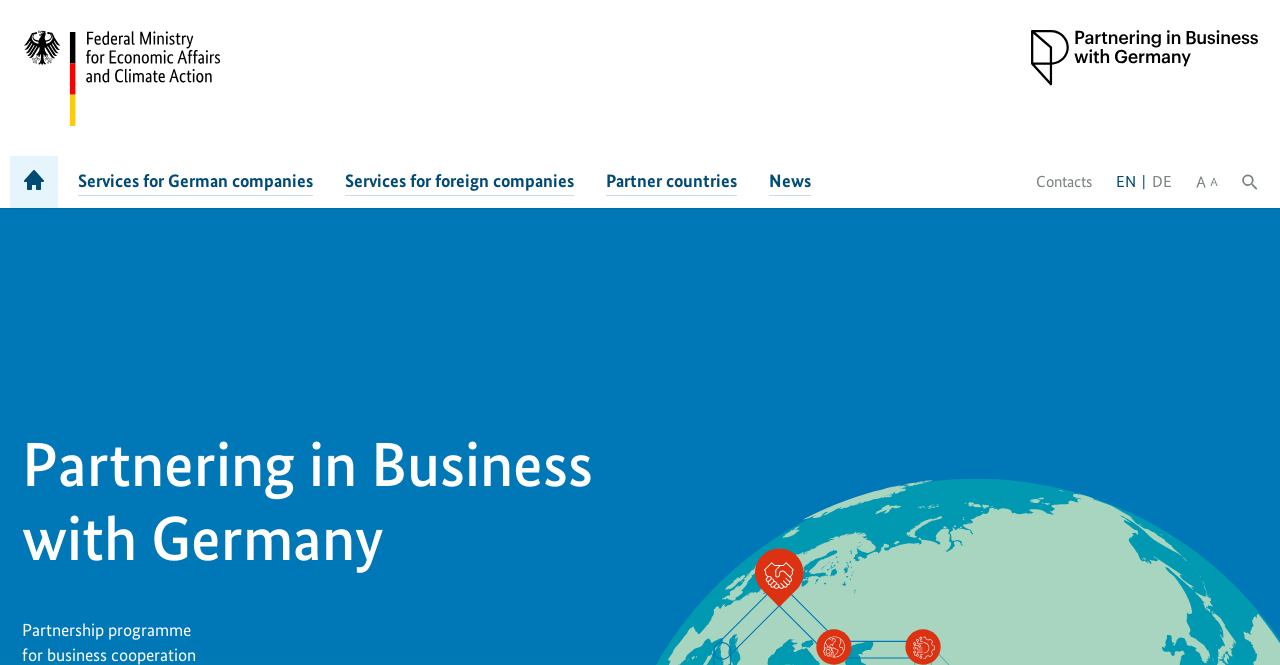Locate the bounding box coordinates of the area to click to fulfill this instruction: "Click the search button". The bounding box should be presented as four float numbers between 0 and 1, in the order [left, top, right, bottom].

[0.97, 0.25, 0.983, 0.298]